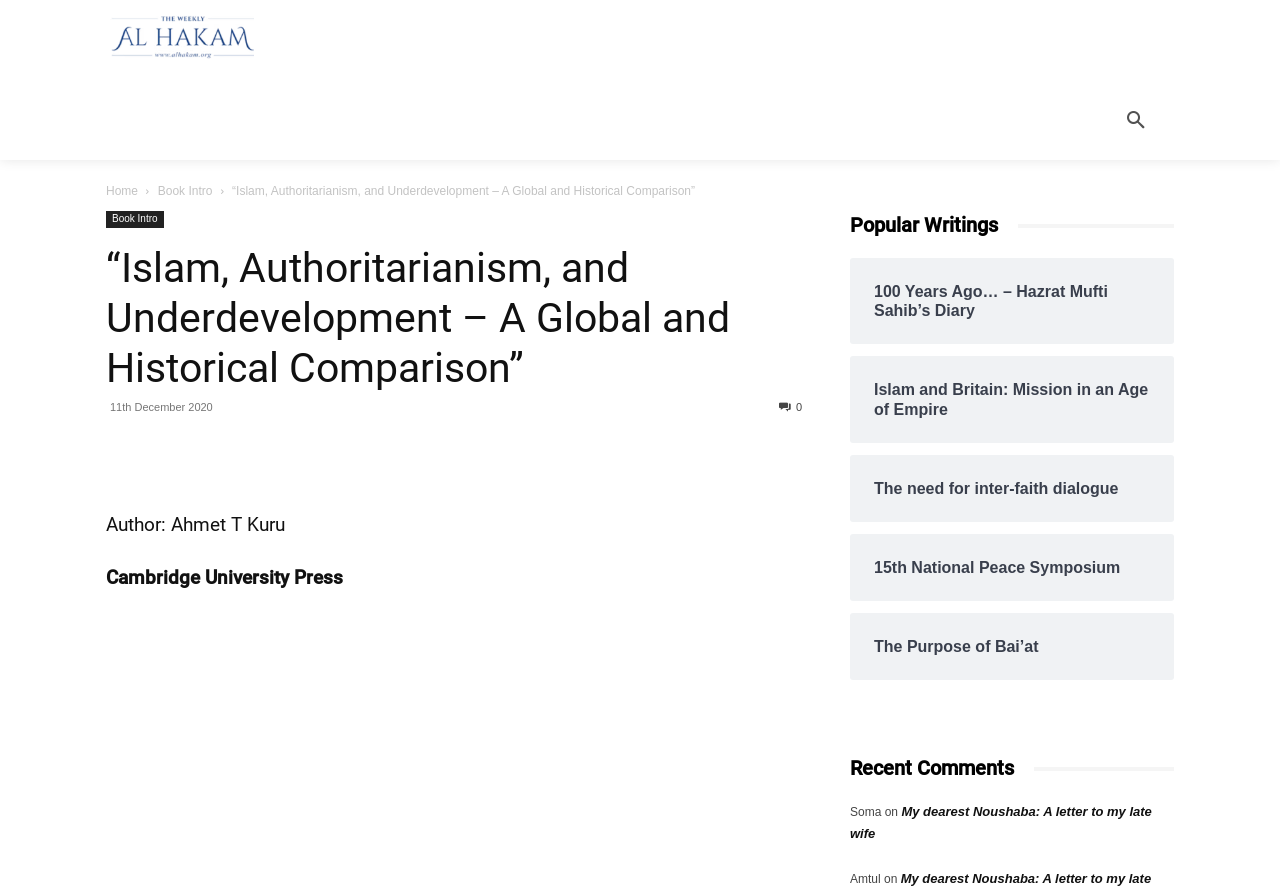Please find and report the primary heading text from the webpage.

“Islam, Authoritarianism, and Underdevelopment – A Global and Historical Comparison”